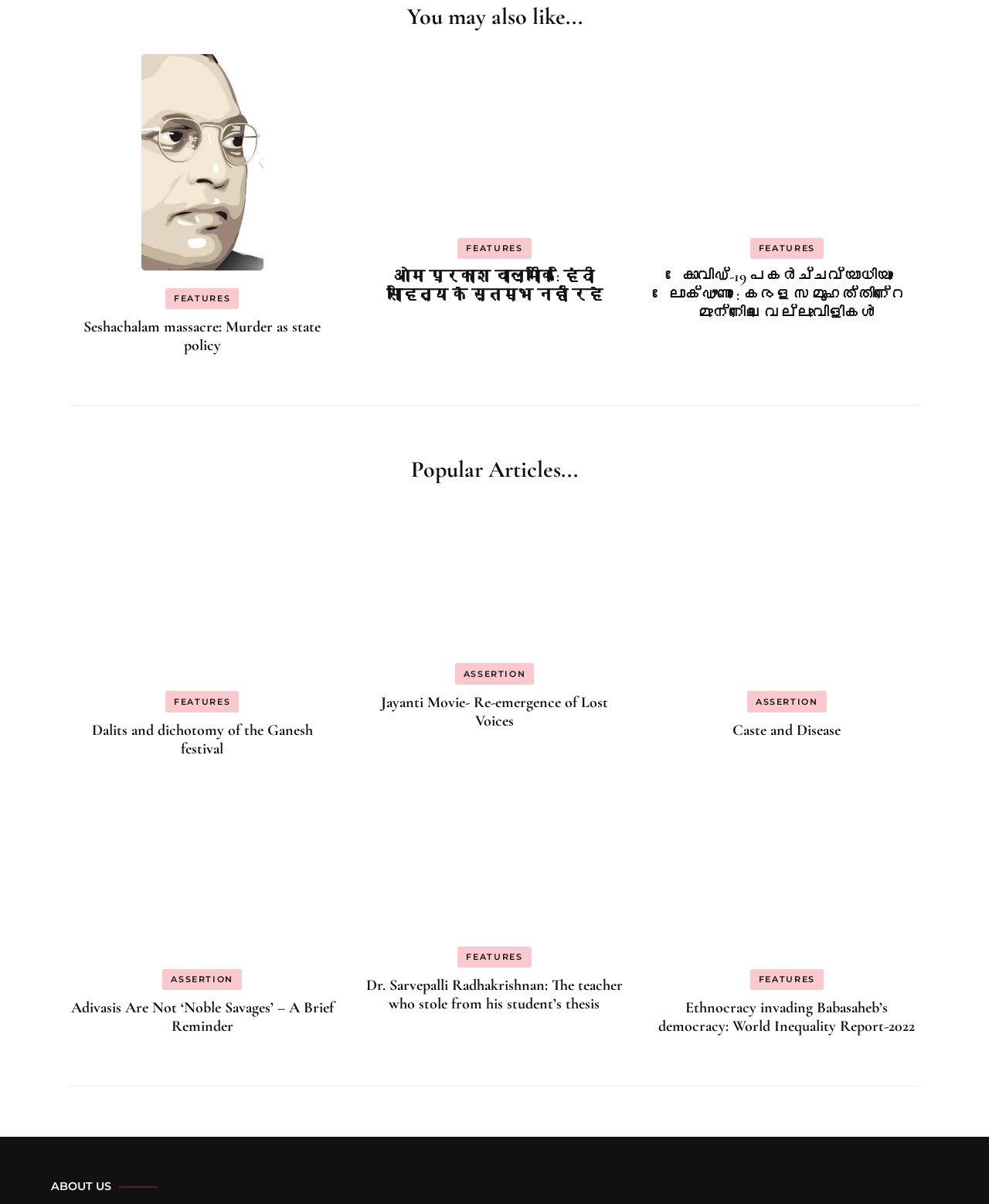Give a one-word or one-phrase response to the question:
How many headings are there on the webpage?

9